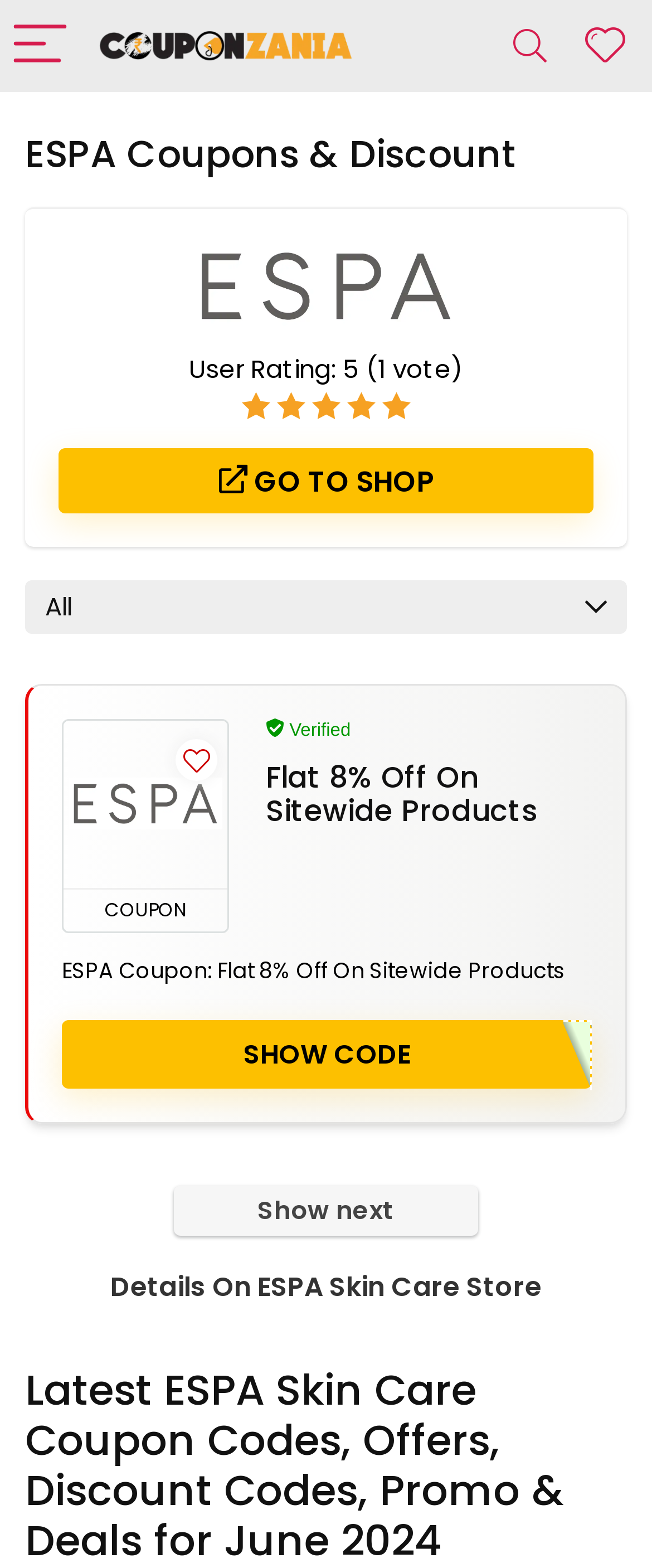Identify the text that serves as the heading for the webpage and generate it.

ESPA Coupons & Discount